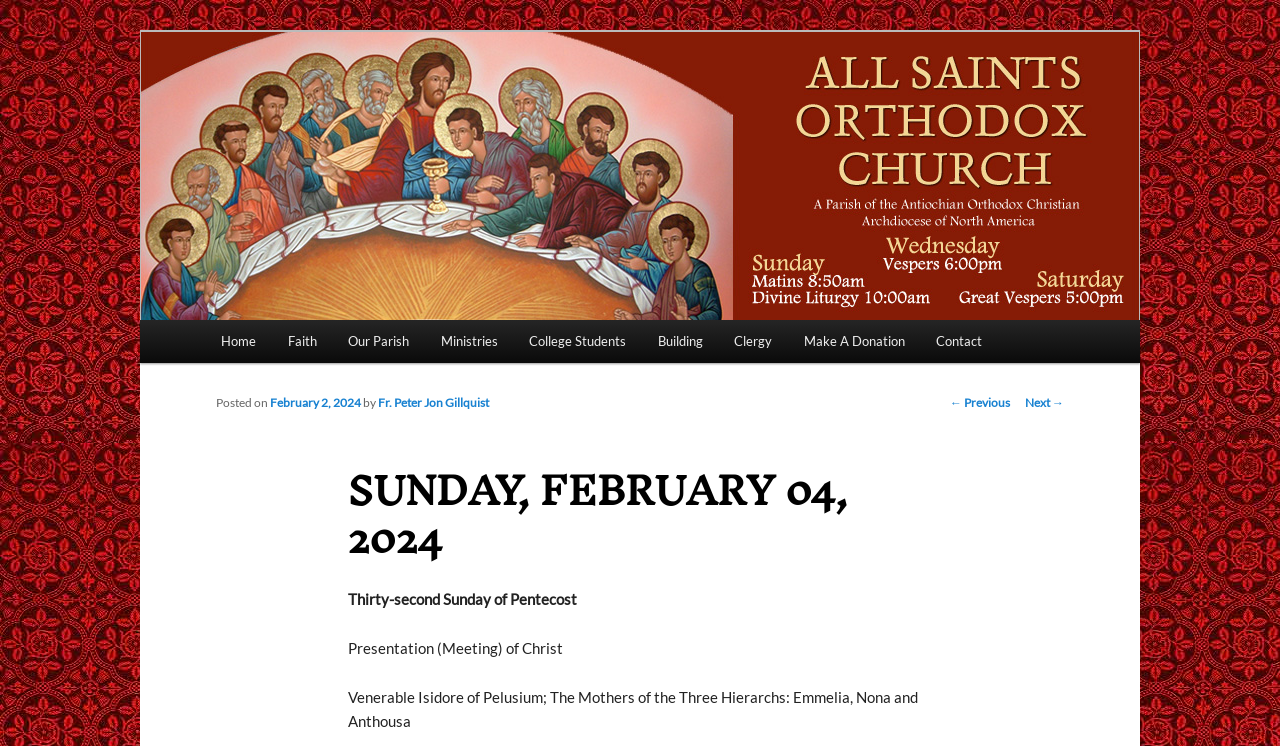What is the name of the priest who posted an article?
Give a comprehensive and detailed explanation for the question.

The webpage mentions 'Posted on' followed by a date, and then 'by' followed by a link 'Fr. Peter Jon Gillquist', which suggests that Fr. Peter Jon Gillquist is the priest who posted an article.